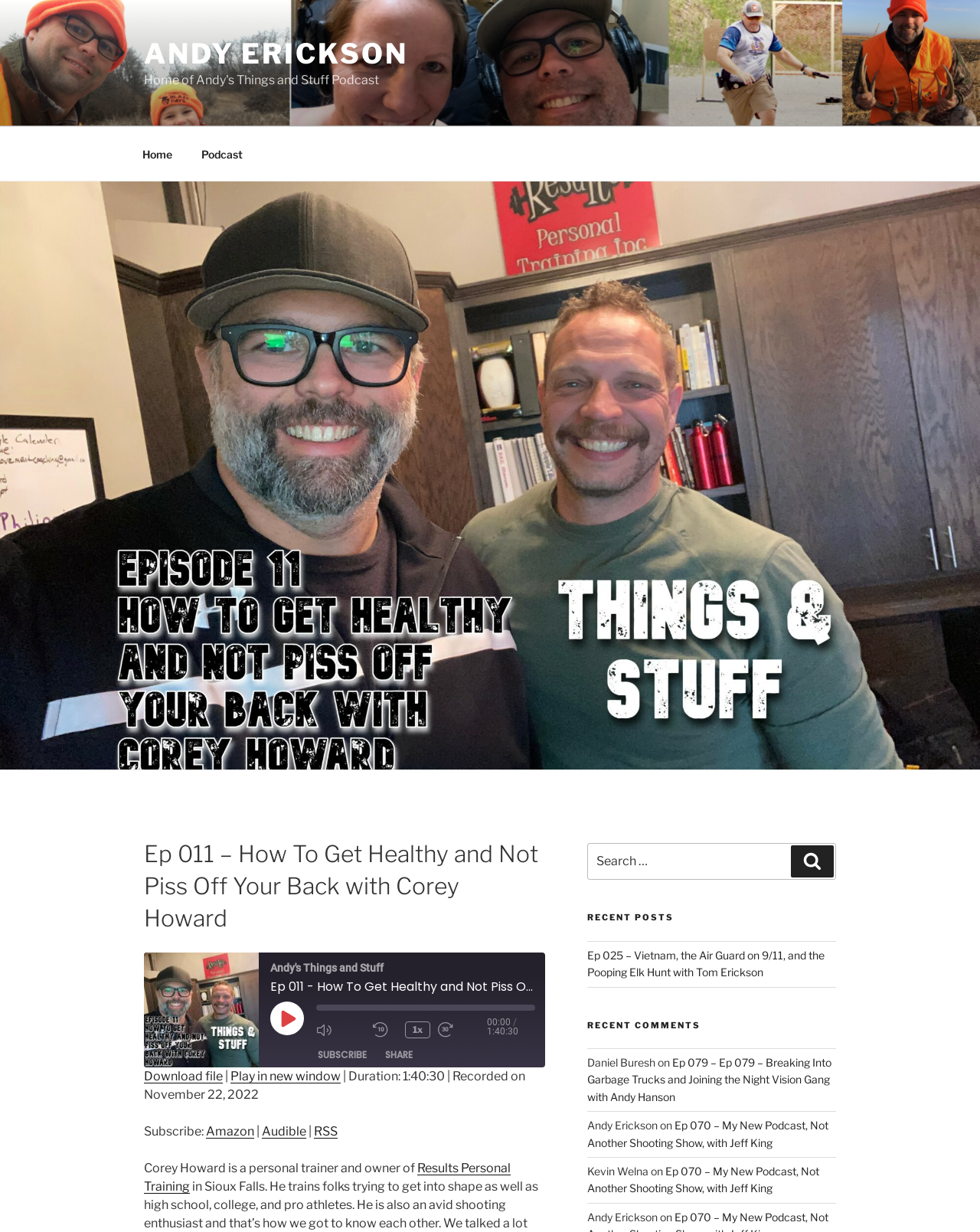Determine and generate the text content of the webpage's headline.

Ep 011 – How To Get Healthy and Not Piss Off Your Back with Corey Howard